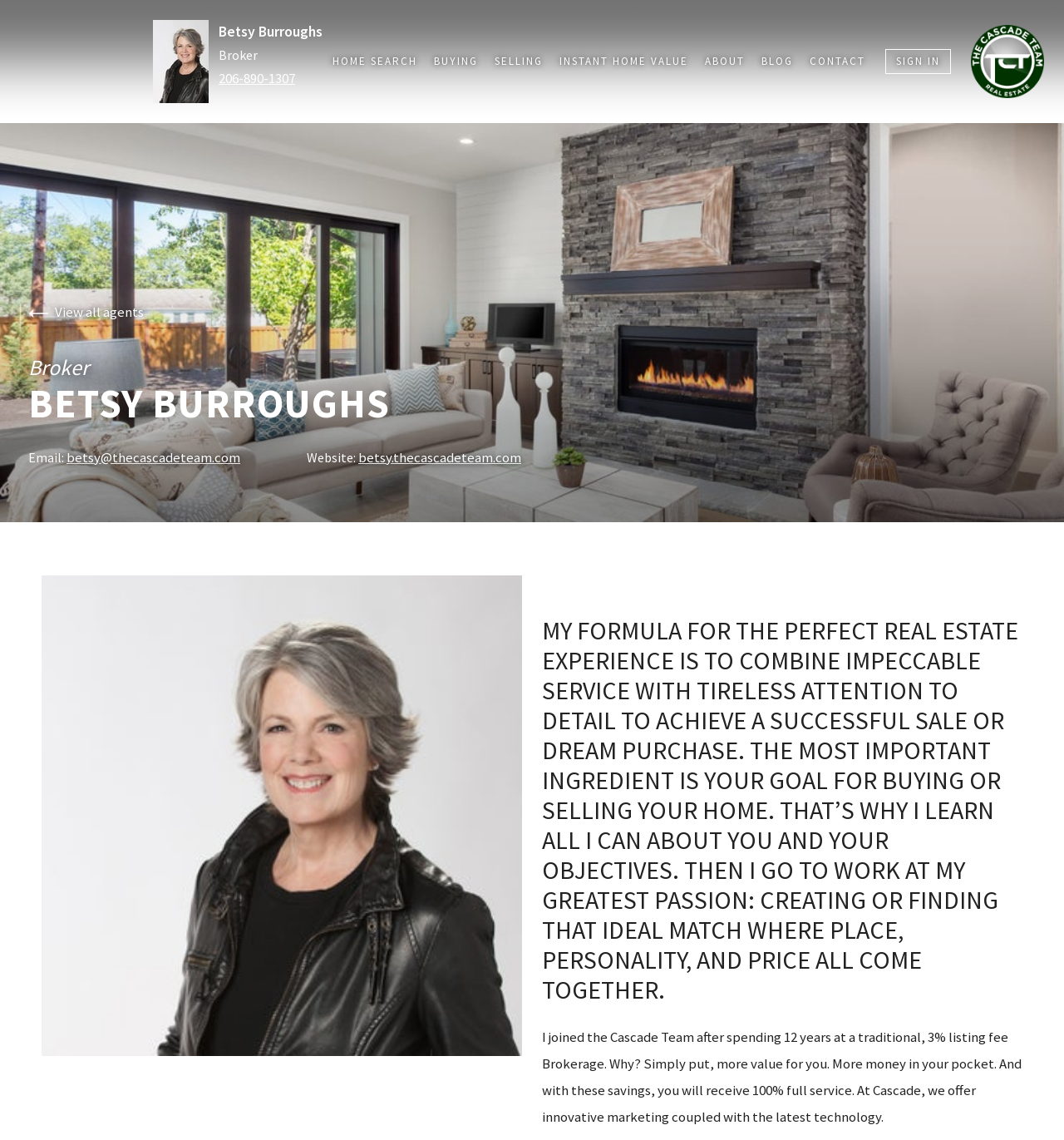Please specify the bounding box coordinates of the area that should be clicked to accomplish the following instruction: "Contact Betsy via email". The coordinates should consist of four float numbers between 0 and 1, i.e., [left, top, right, bottom].

[0.062, 0.393, 0.226, 0.409]